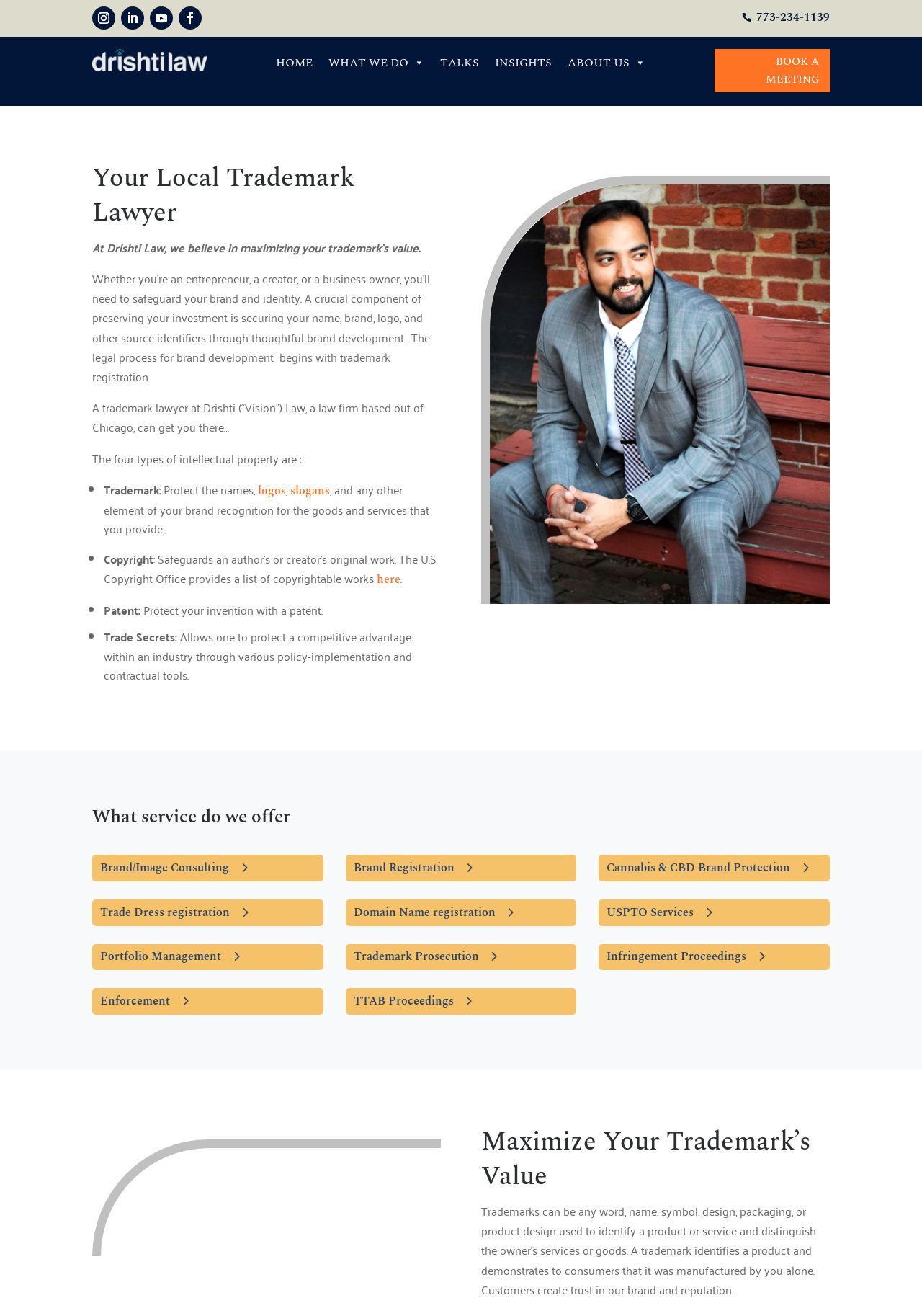Identify the bounding box coordinates for the element that needs to be clicked to fulfill this instruction: "Go to the home page". Provide the coordinates in the format of four float numbers between 0 and 1: [left, top, right, bottom].

[0.291, 0.042, 0.348, 0.054]